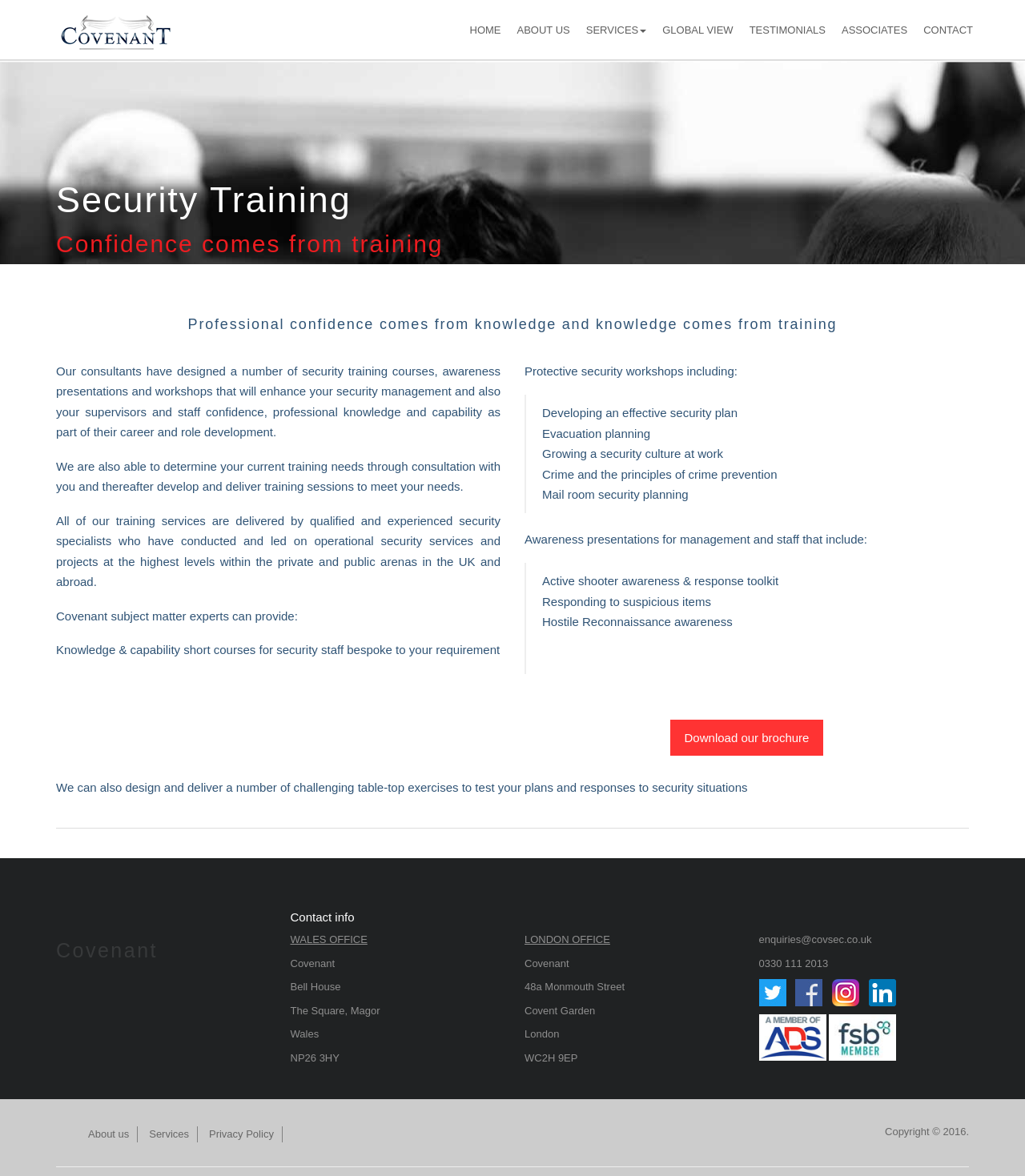Identify the bounding box coordinates of the region that needs to be clicked to carry out this instruction: "Click Download our brochure". Provide these coordinates as four float numbers ranging from 0 to 1, i.e., [left, top, right, bottom].

[0.654, 0.612, 0.803, 0.643]